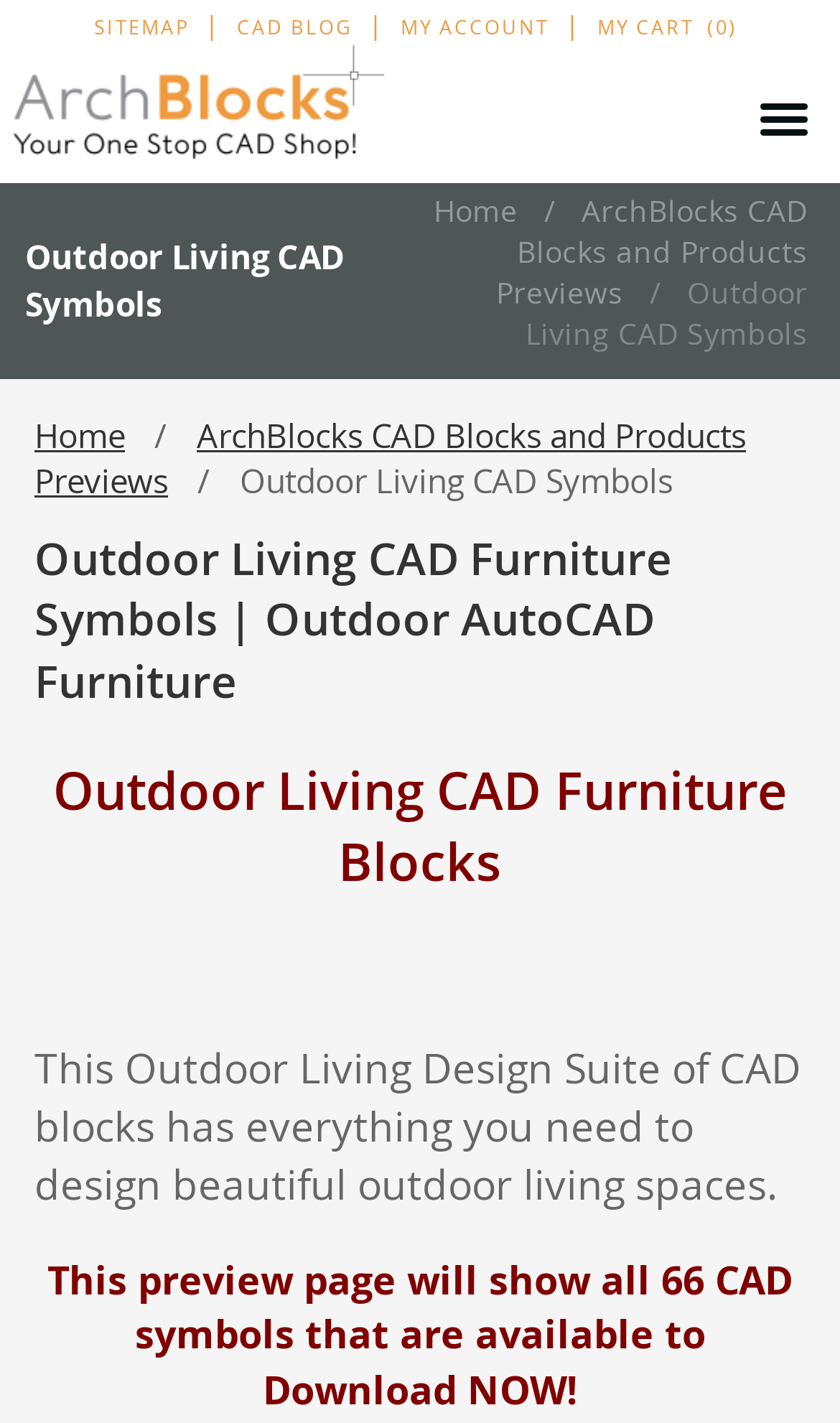Identify the bounding box coordinates for the region of the element that should be clicked to carry out the instruction: "view my account". The bounding box coordinates should be four float numbers between 0 and 1, i.e., [left, top, right, bottom].

[0.477, 0.009, 0.654, 0.029]